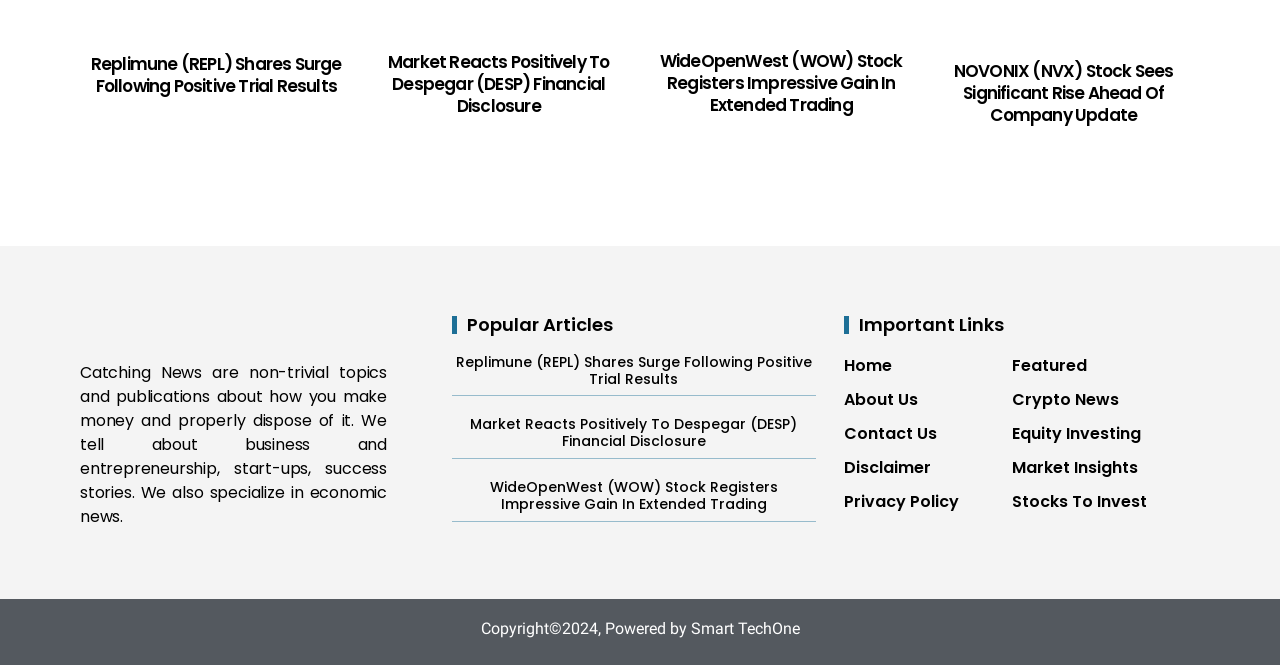Respond to the following question with a brief word or phrase:
What is the main topic of this website?

Business and finance